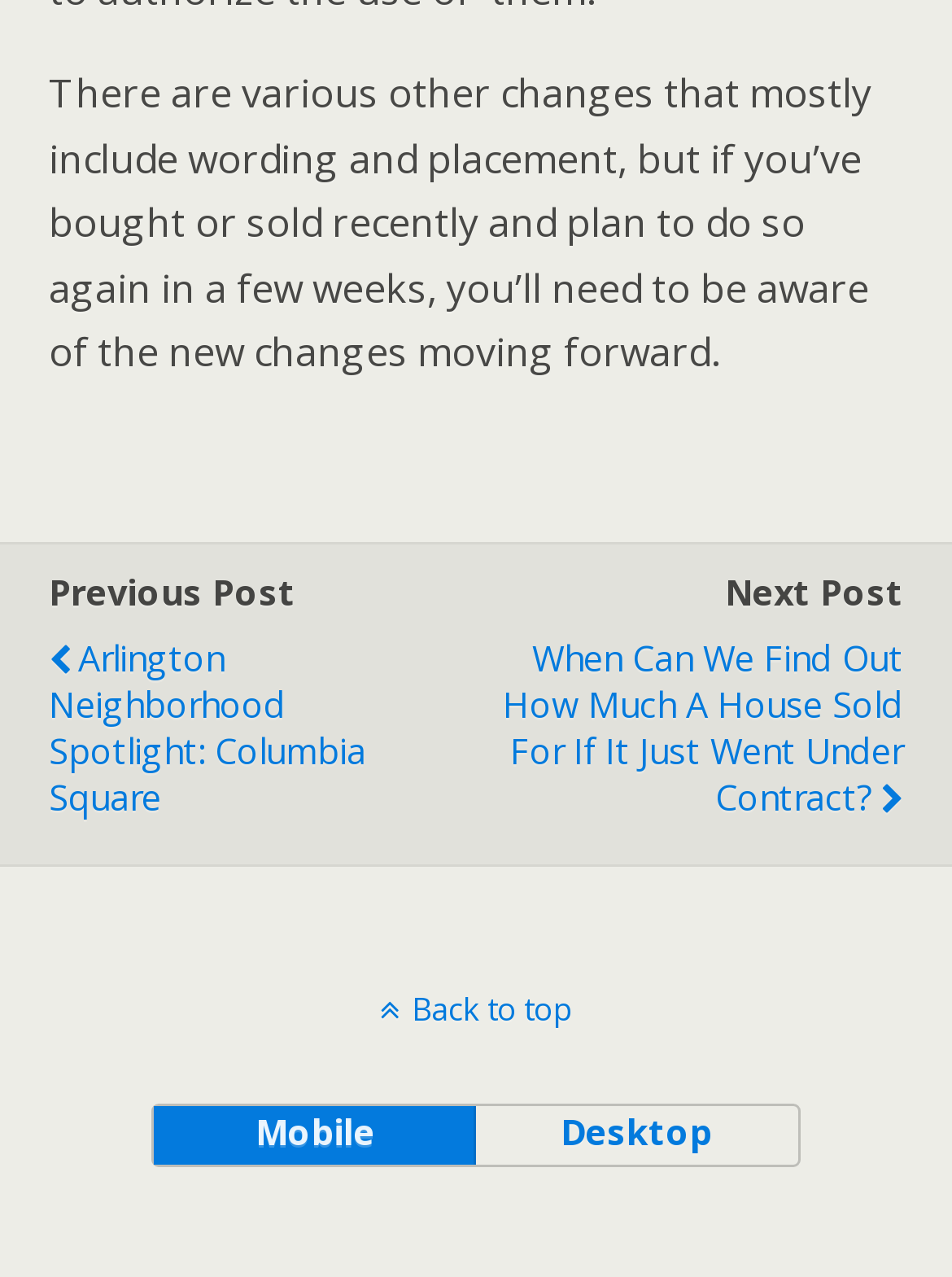How many layout options are available?
Answer the question with a thorough and detailed explanation.

I counted the number of layout options by looking at the two button elements labeled as 'Mobile' and 'Desktop'.